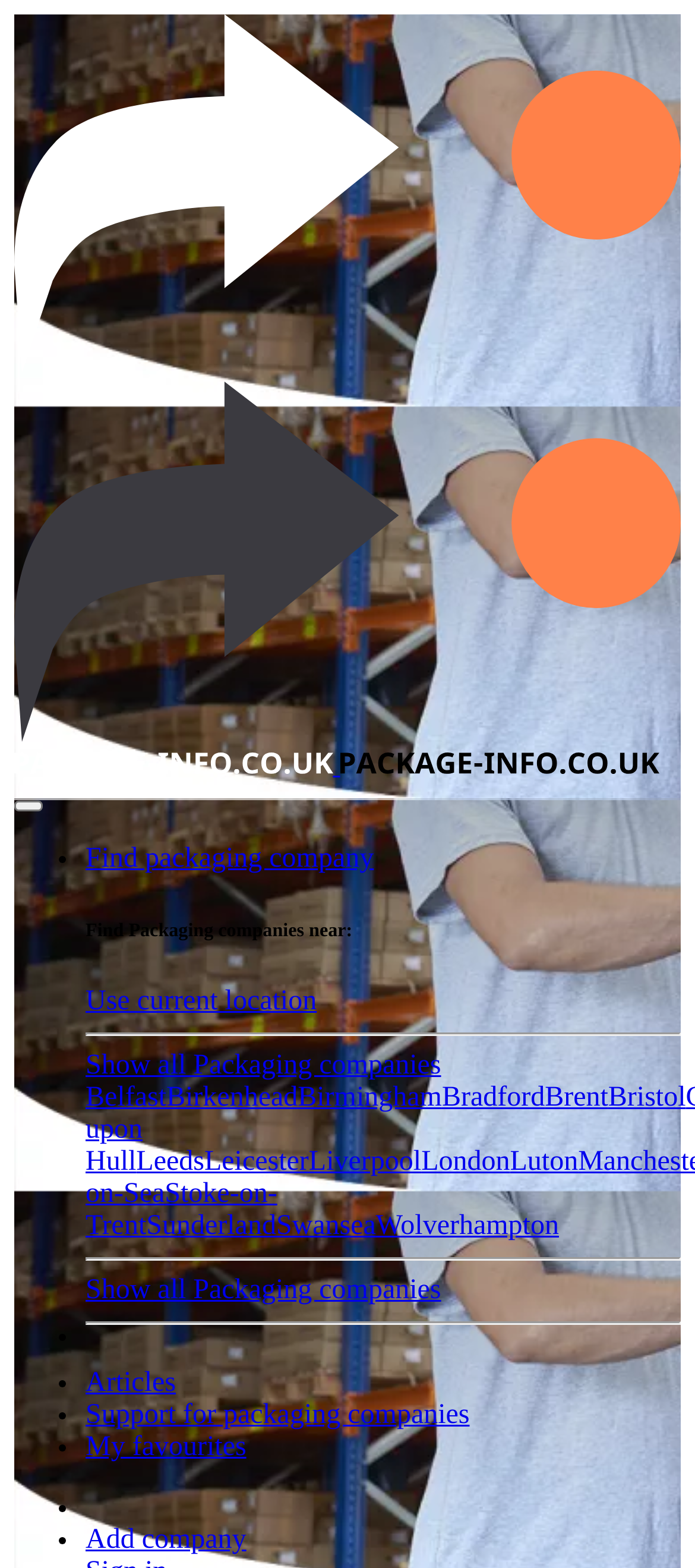Using the given description, provide the bounding box coordinates formatted as (top-left x, top-left y, bottom-right x, bottom-right y), with all values being floating point numbers between 0 and 1. Description: Find packaging company

[0.123, 0.538, 0.538, 0.557]